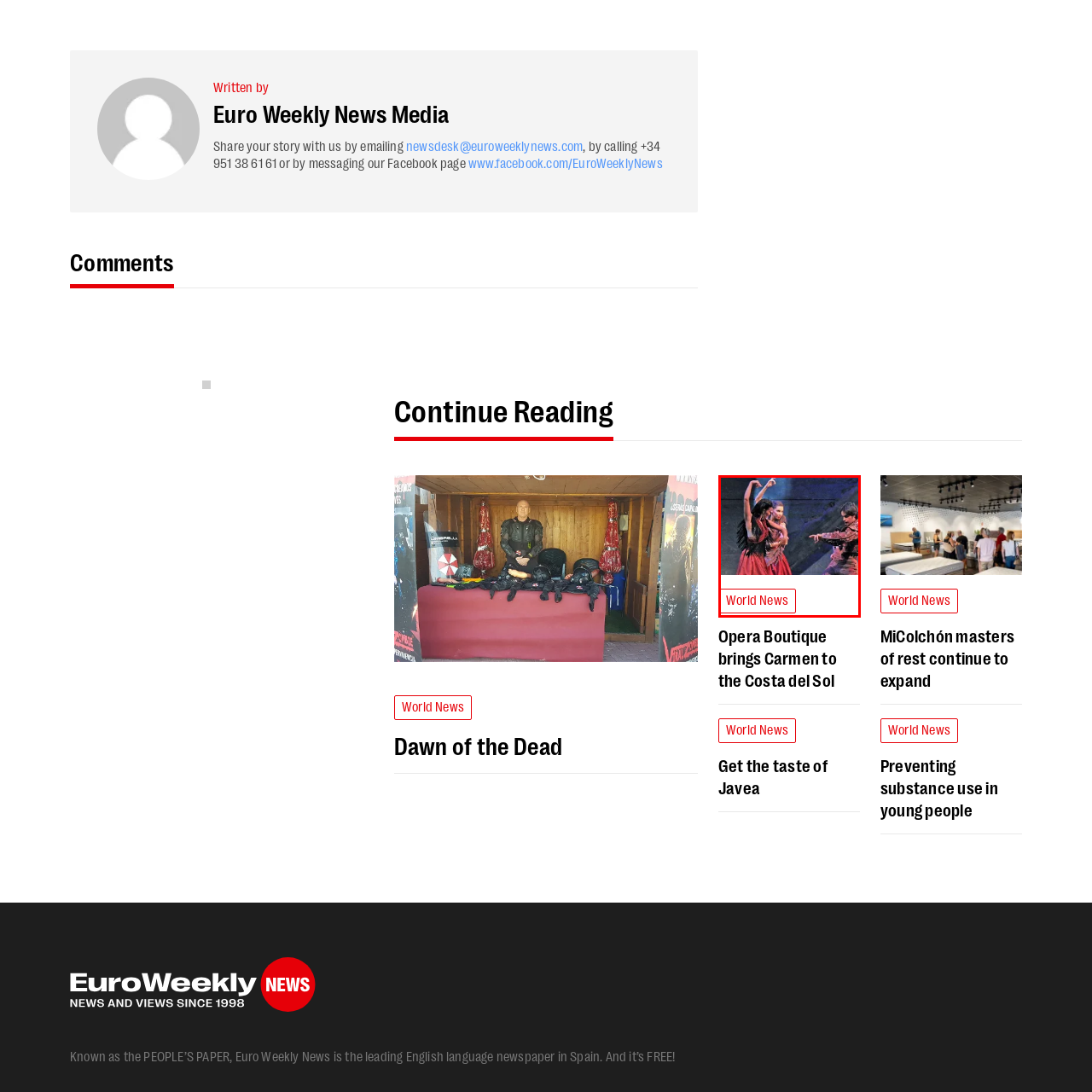Look closely at the image surrounded by the red box, What is the mood of the dancers? Give your answer as a single word or phrase.

Energetic and emotional